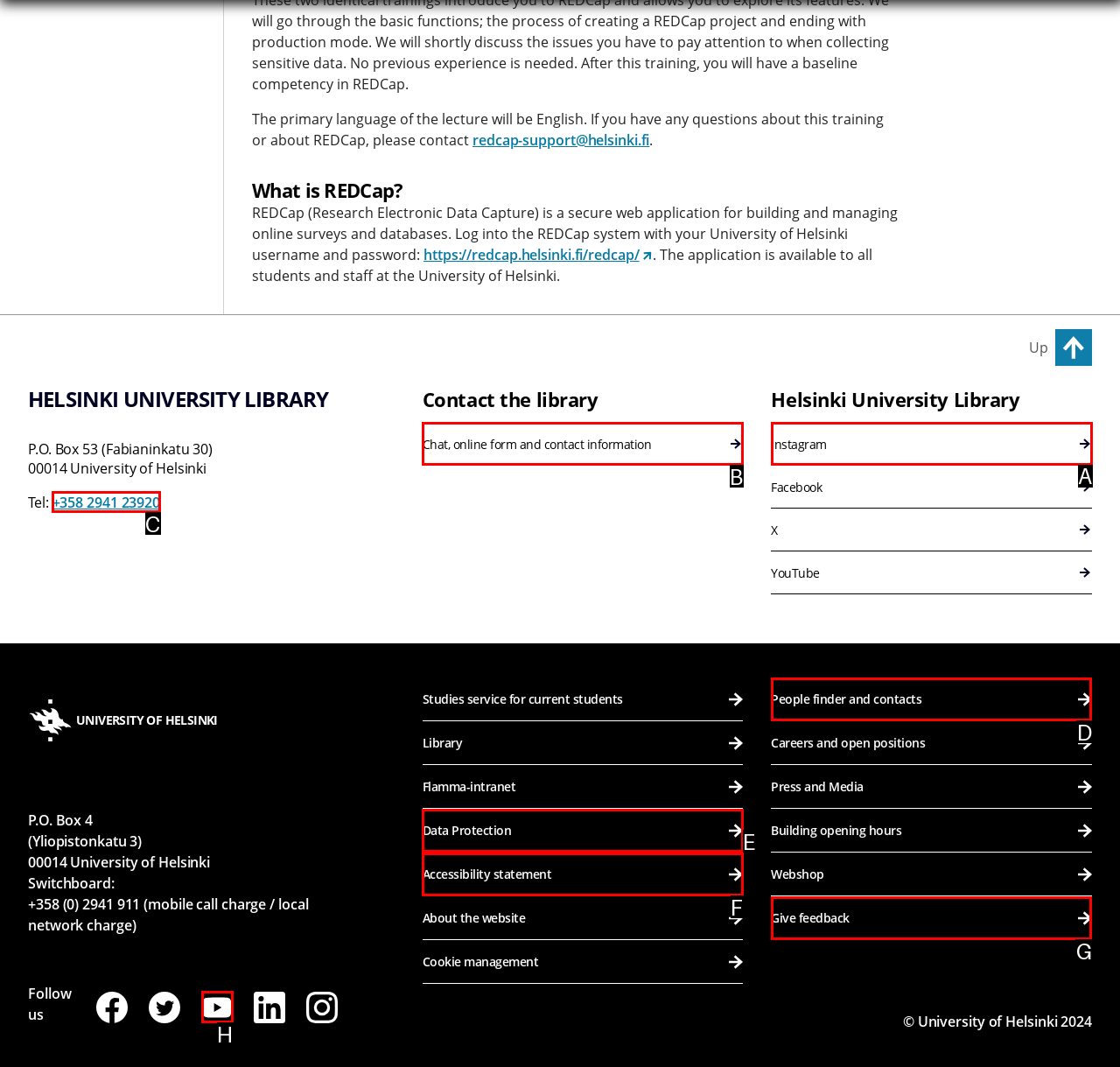Indicate which HTML element you need to click to complete the task: Follow the university on Instagram. Provide the letter of the selected option directly.

A